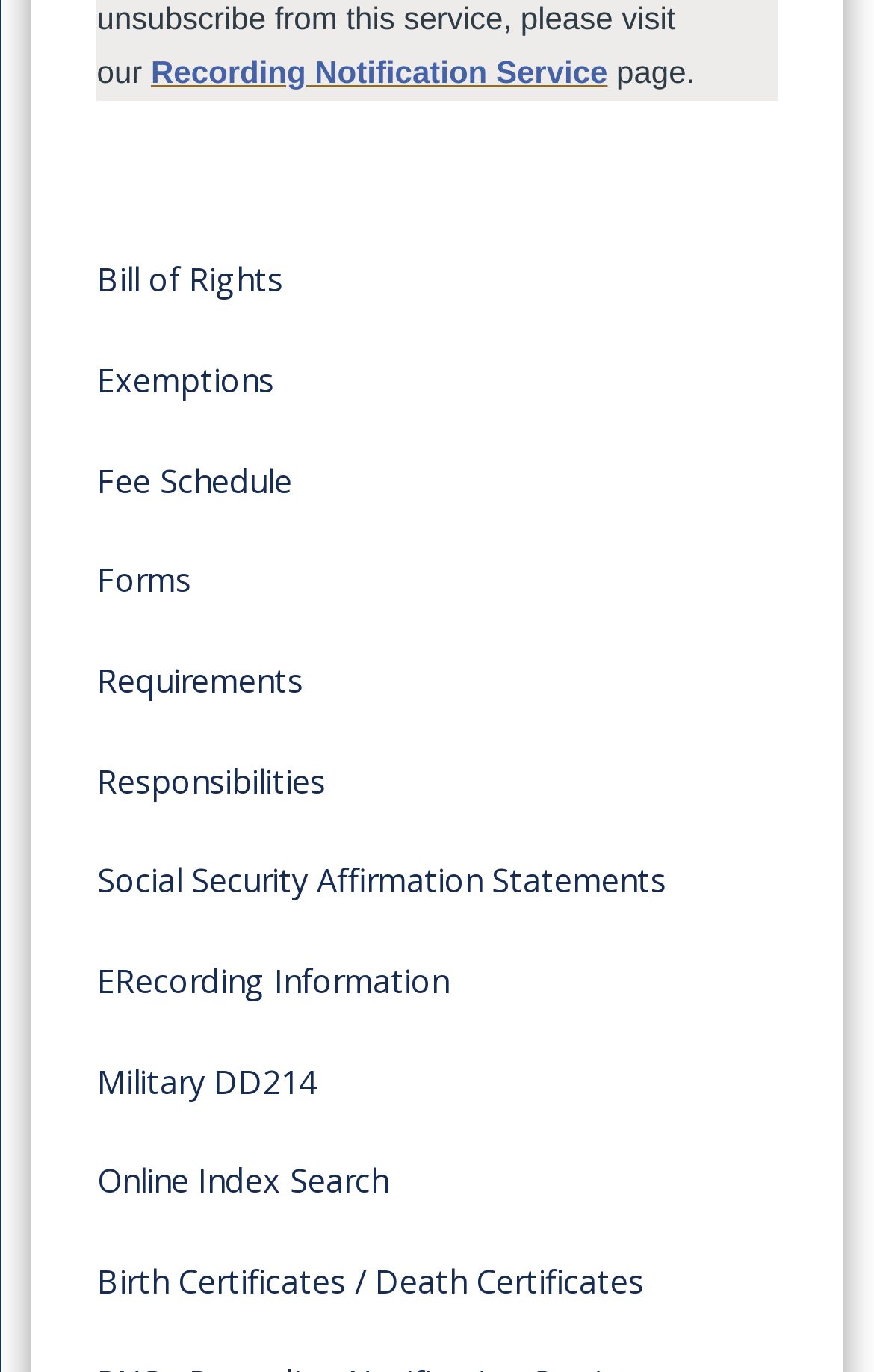Predict the bounding box coordinates for the UI element described as: "Exemptions". The coordinates should be four float numbers between 0 and 1, presented as [left, top, right, bottom].

[0.037, 0.241, 0.963, 0.314]